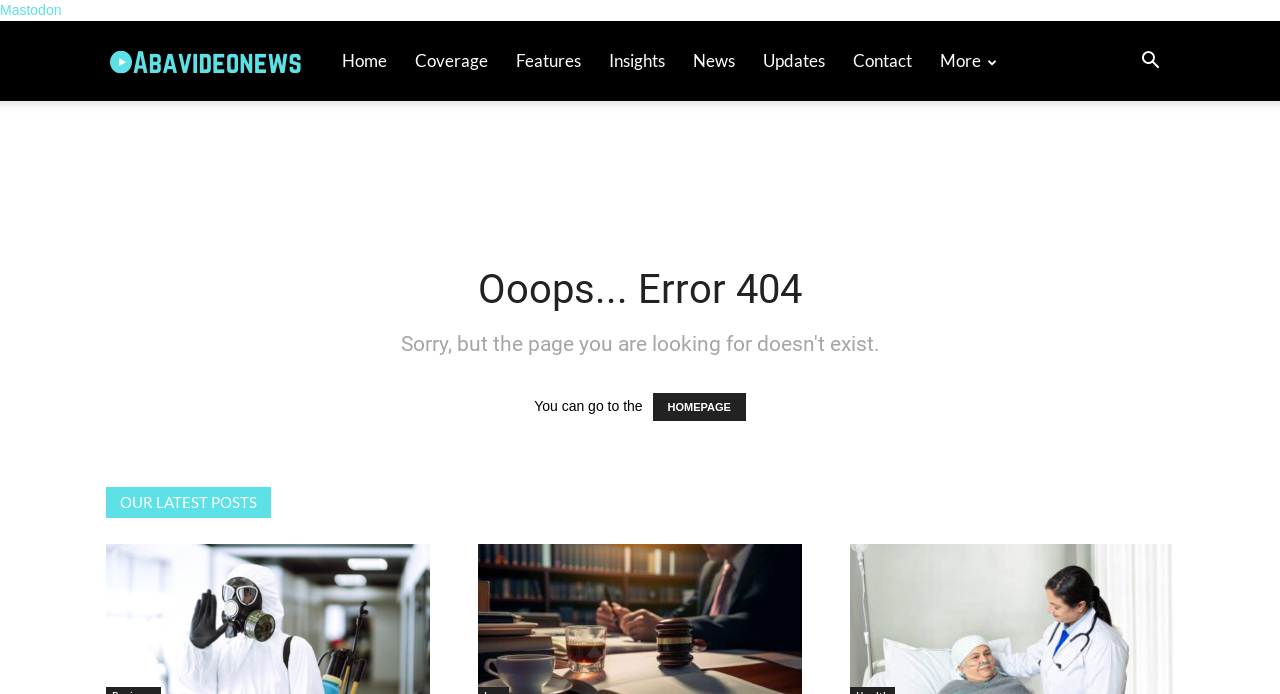Please find the bounding box for the UI element described by: "ABA Video News".

[0.083, 0.03, 0.256, 0.146]